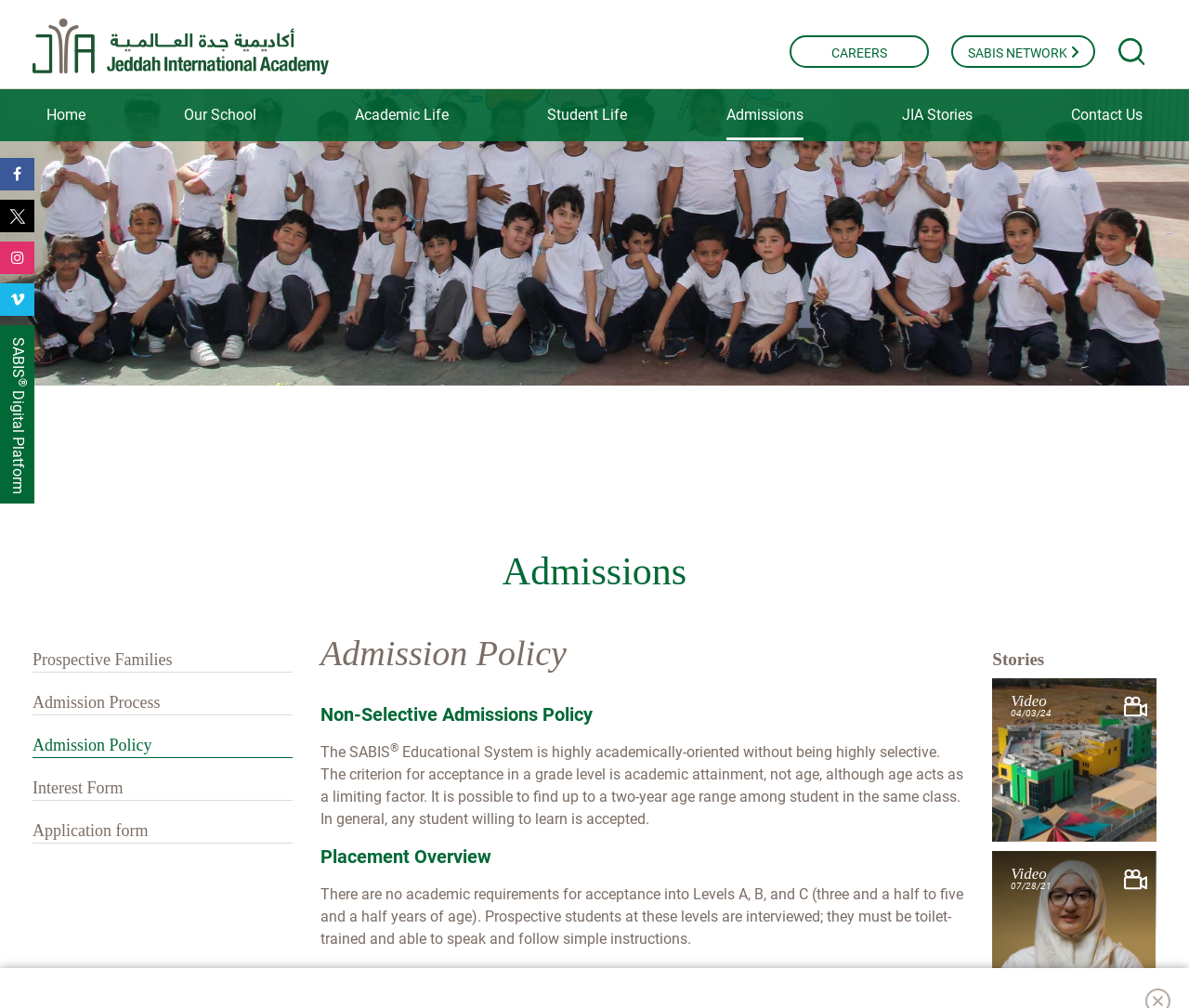Determine the bounding box coordinates of the element that should be clicked to execute the following command: "Search for something".

[0.73, 0.035, 0.965, 0.047]